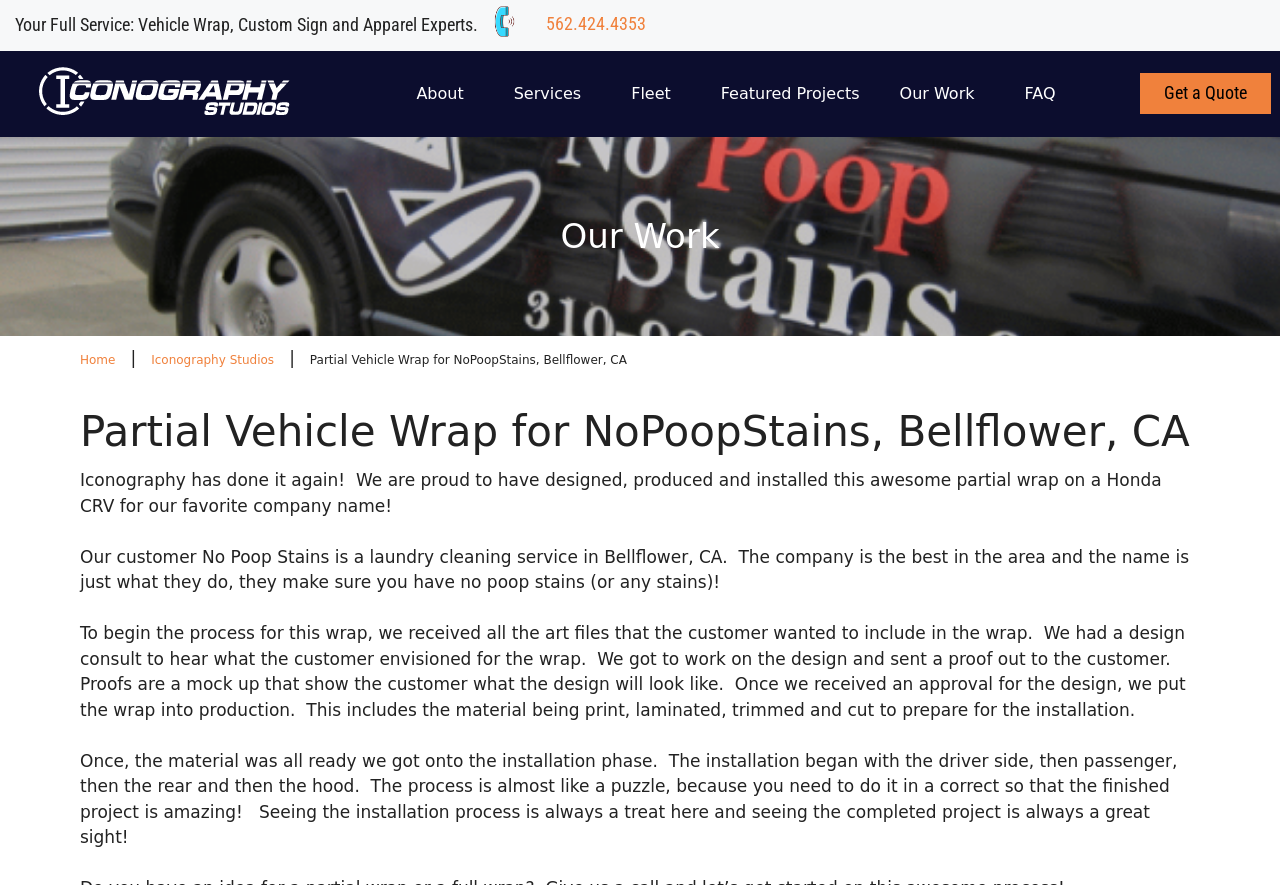What is the location of the company No Poop Stains?
Can you give a detailed and elaborate answer to the question?

I found this answer by reading the text on the webpage, specifically the paragraph that starts with 'Our customer No Poop Stains is a laundry cleaning service in Bellflower, CA.'